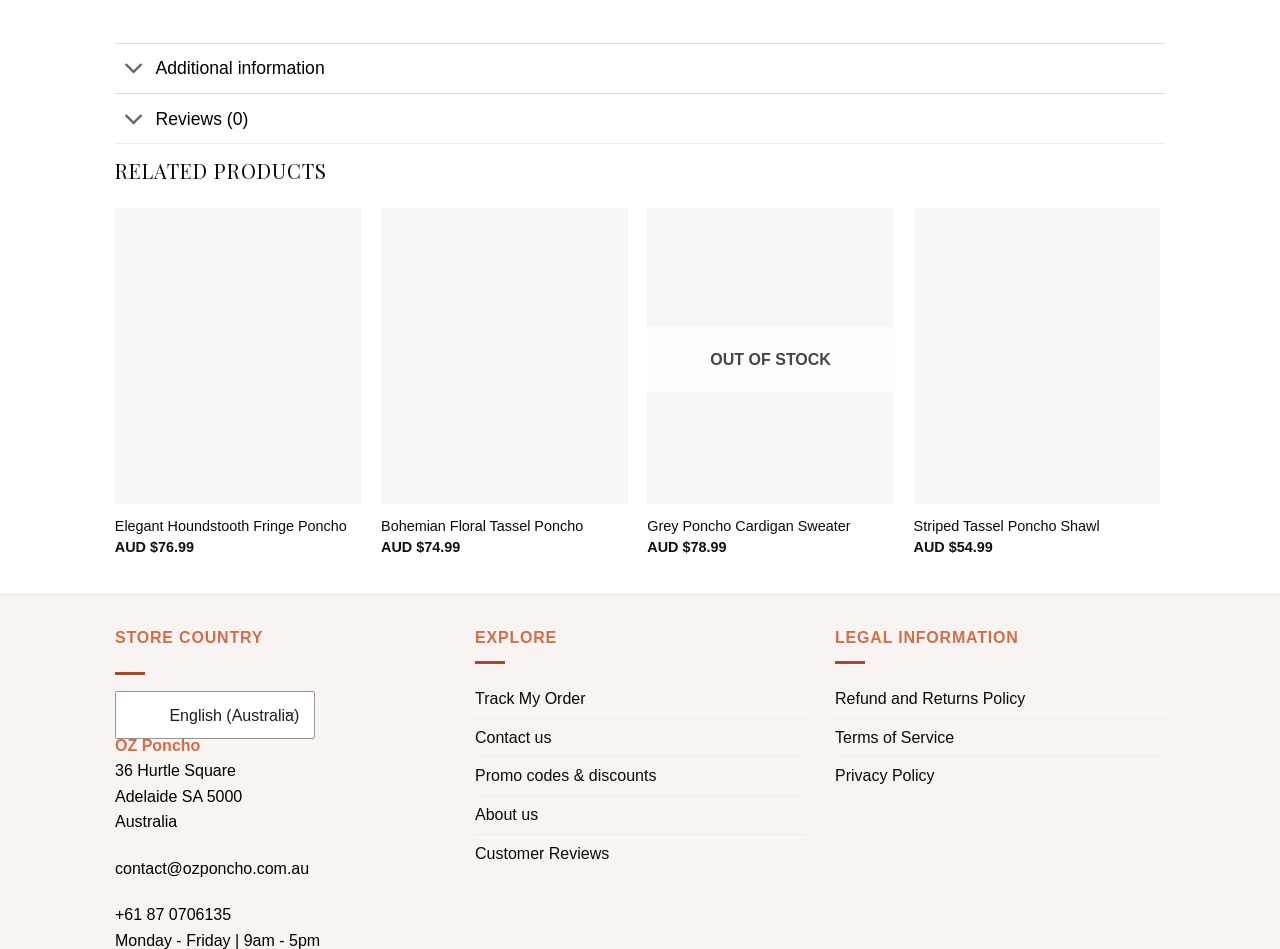Given the description "Terms of Service", determine the bounding box of the corresponding UI element.

[0.652, 0.757, 0.745, 0.797]